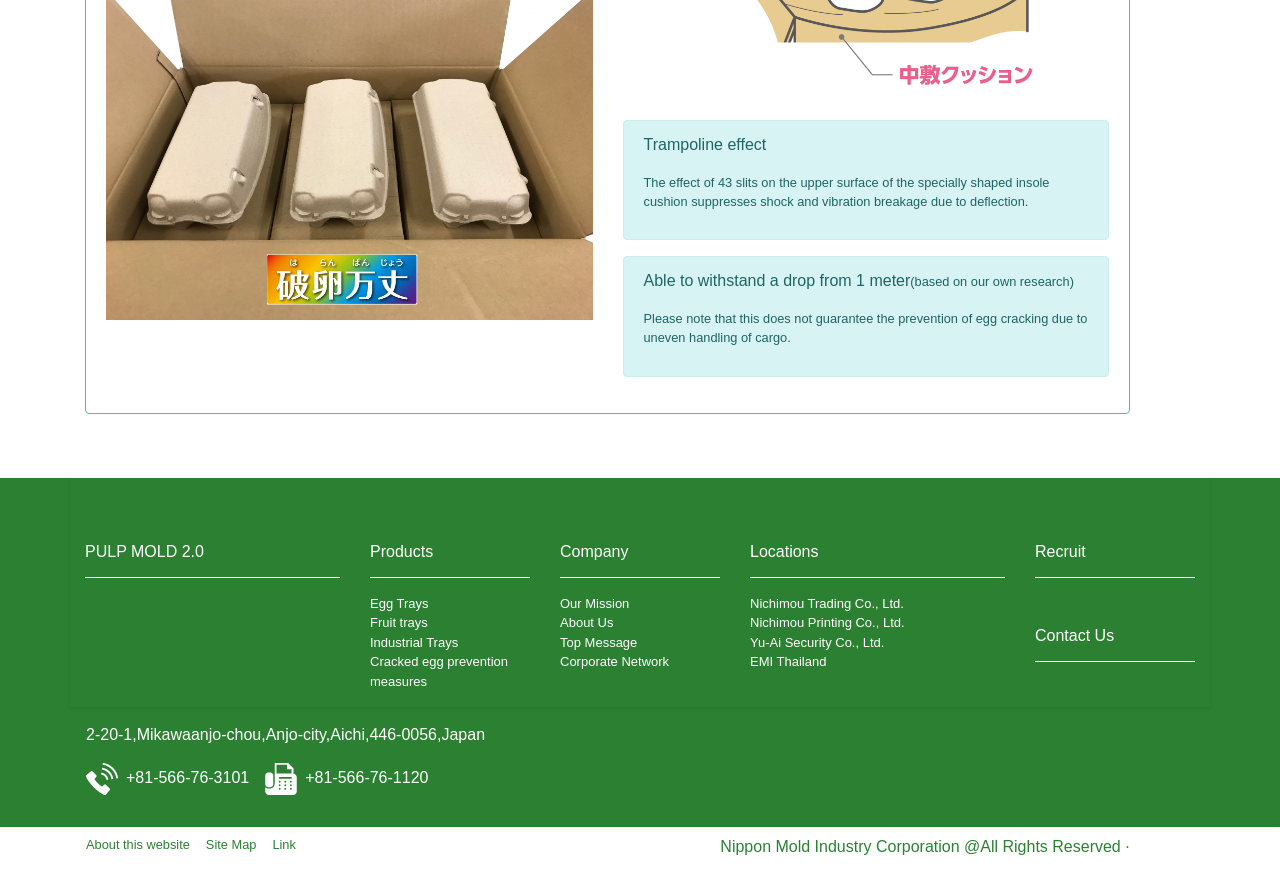What is the company's location?
Using the image as a reference, give a one-word or short phrase answer.

Anjo-city, Aichi, Japan